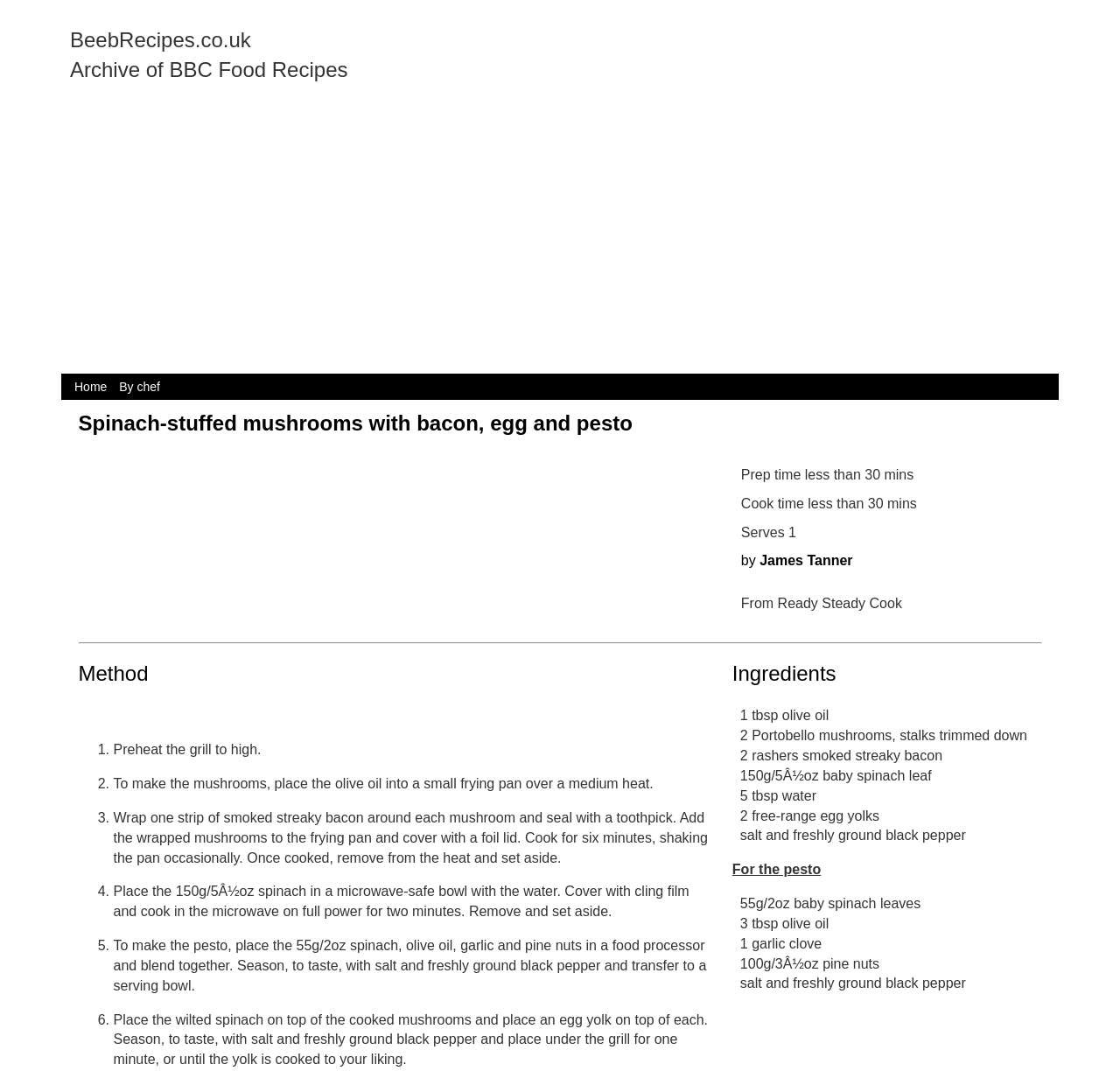Provide your answer to the question using just one word or phrase: What is the ingredient used to make the pesto?

spinach, olive oil, garlic, pine nuts